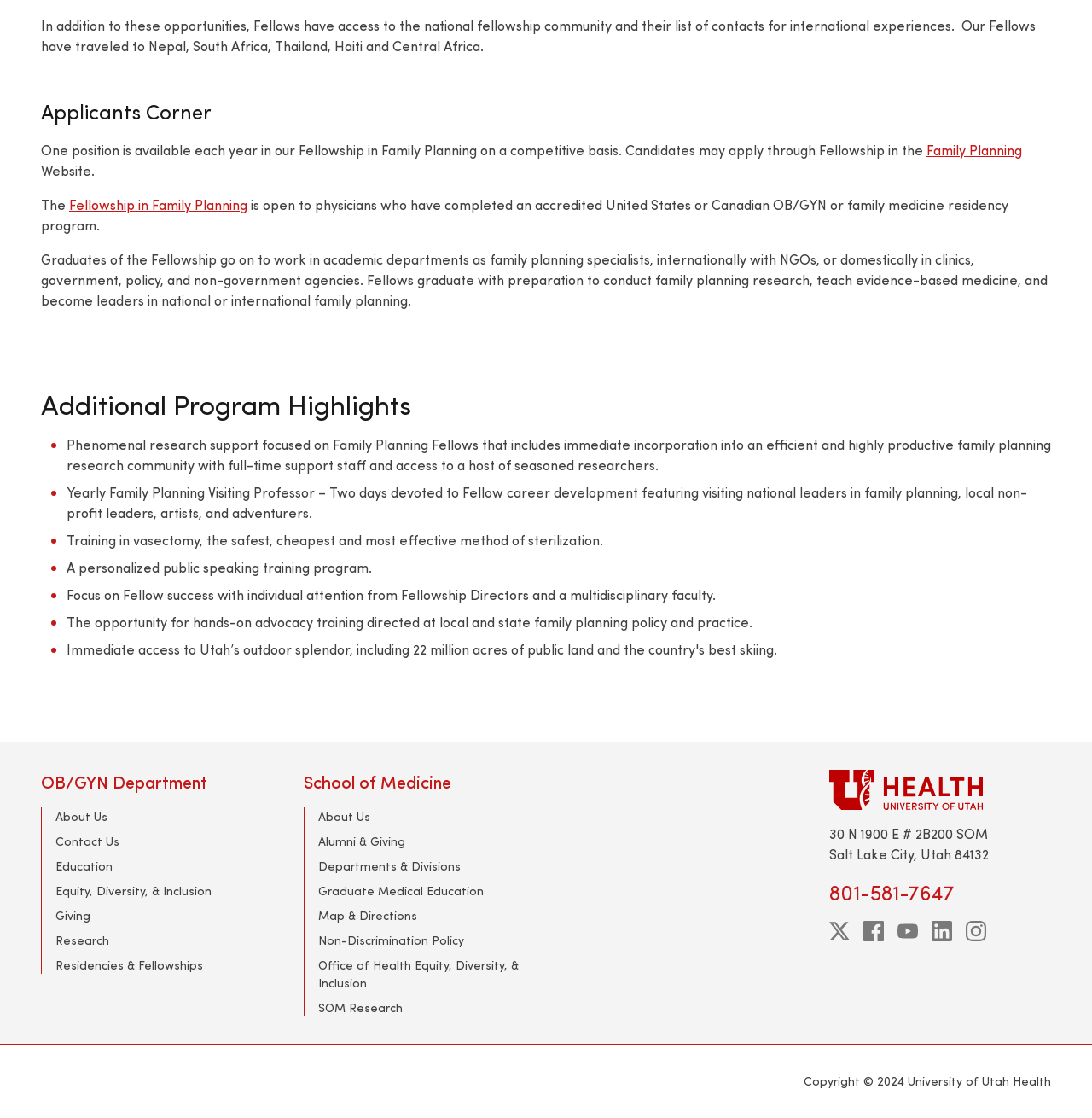Give a succinct answer to this question in a single word or phrase: 
What is the phone number of the OB/GYN Department?

801-581-7647